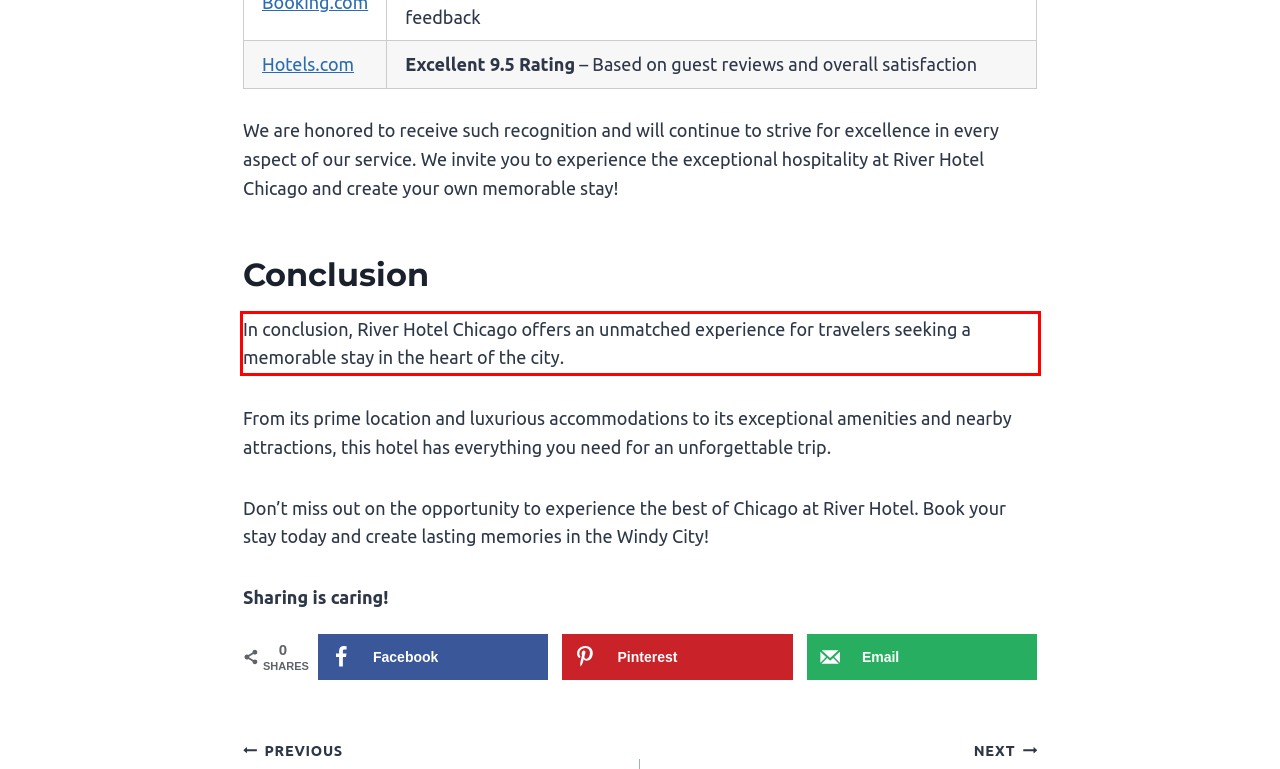Analyze the screenshot of the webpage that features a red bounding box and recognize the text content enclosed within this red bounding box.

In conclusion, River Hotel Chicago offers an unmatched experience for travelers seeking a memorable stay in the heart of the city.